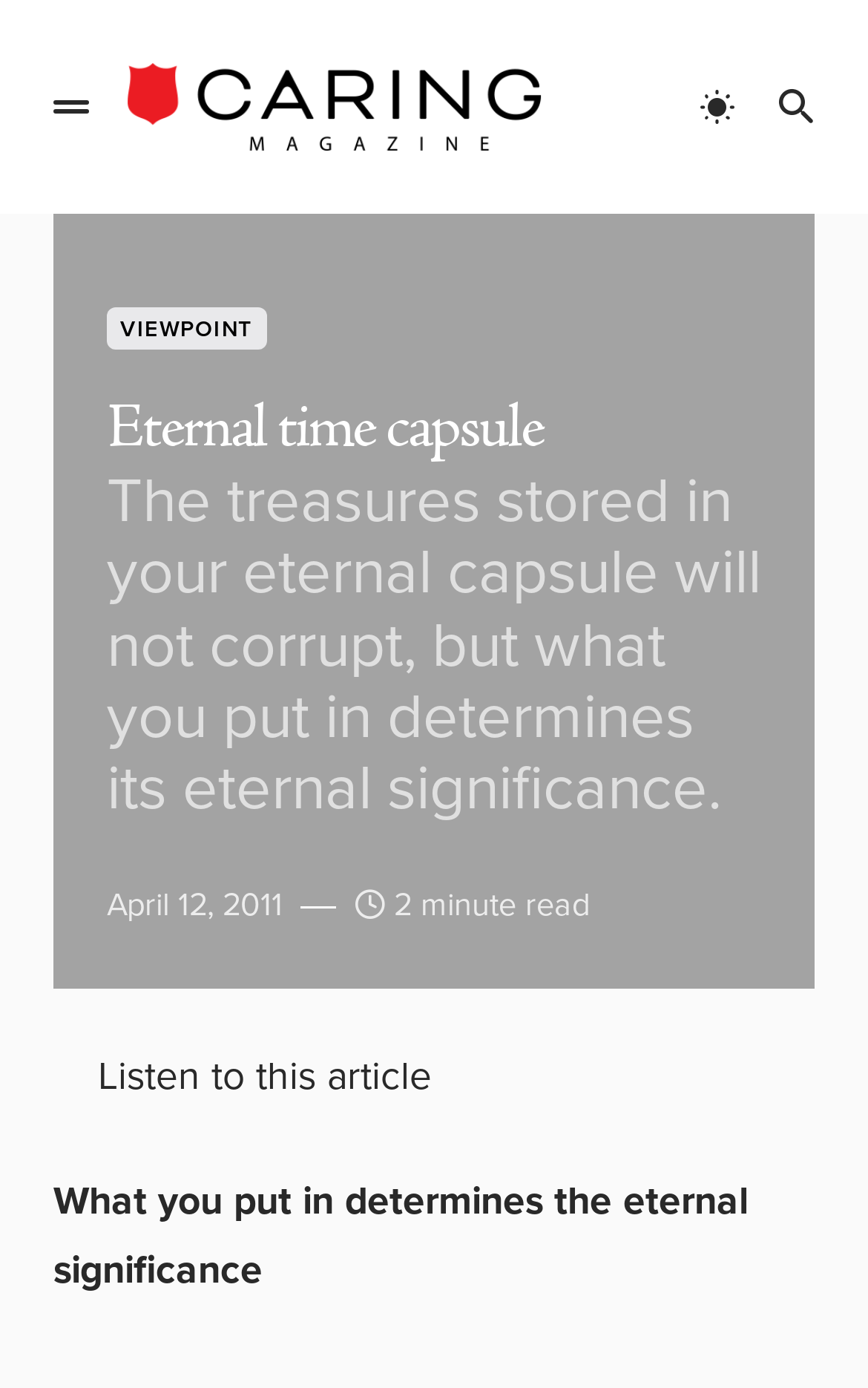Using the information in the image, give a comprehensive answer to the question: 
How long does it take to read the article?

The reading time of the article is mentioned below the title, where it says '2 minute read'.